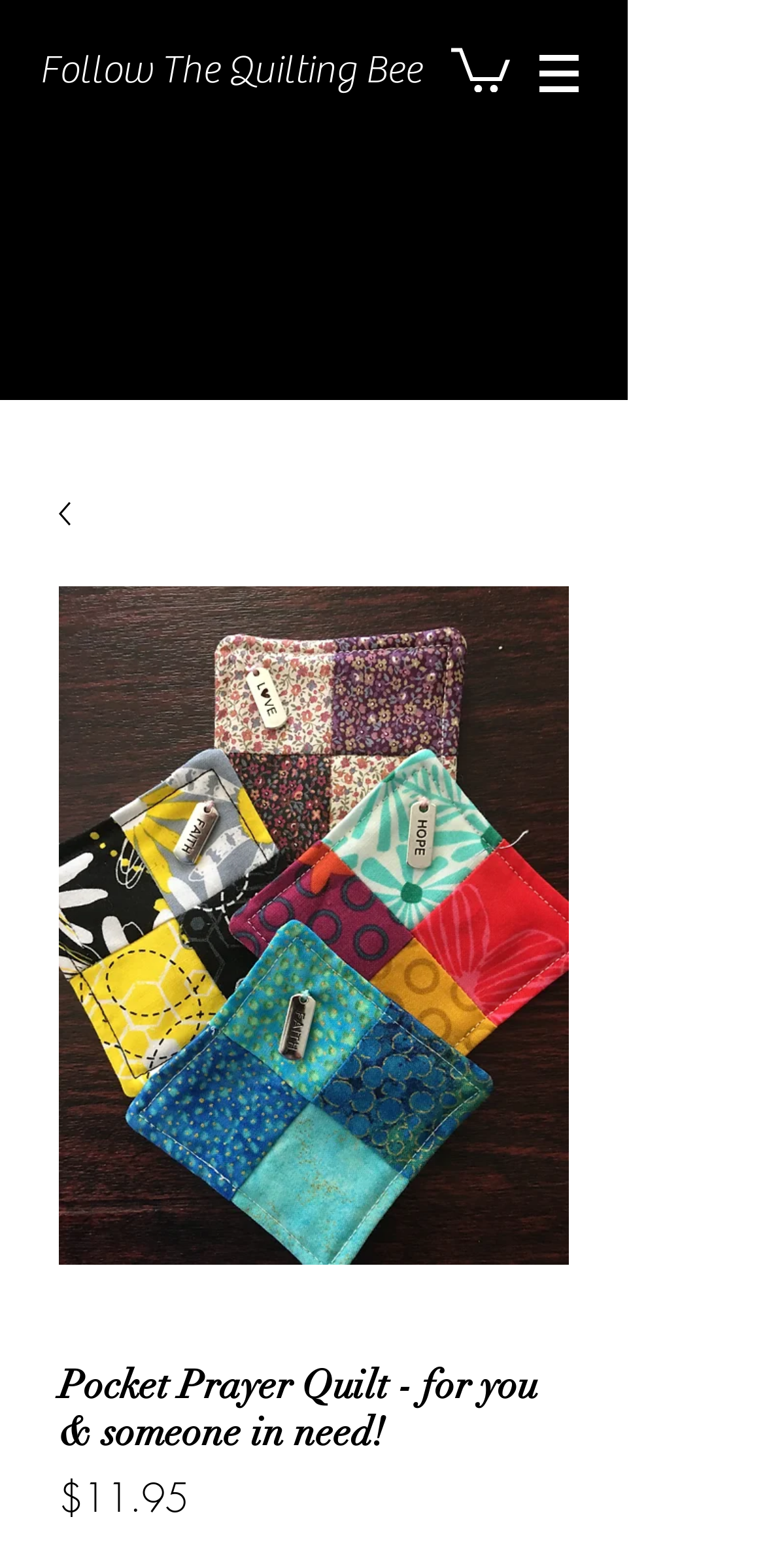What is the text of the webpage's headline?

Pocket Prayer Quilt - for you & someone in need!